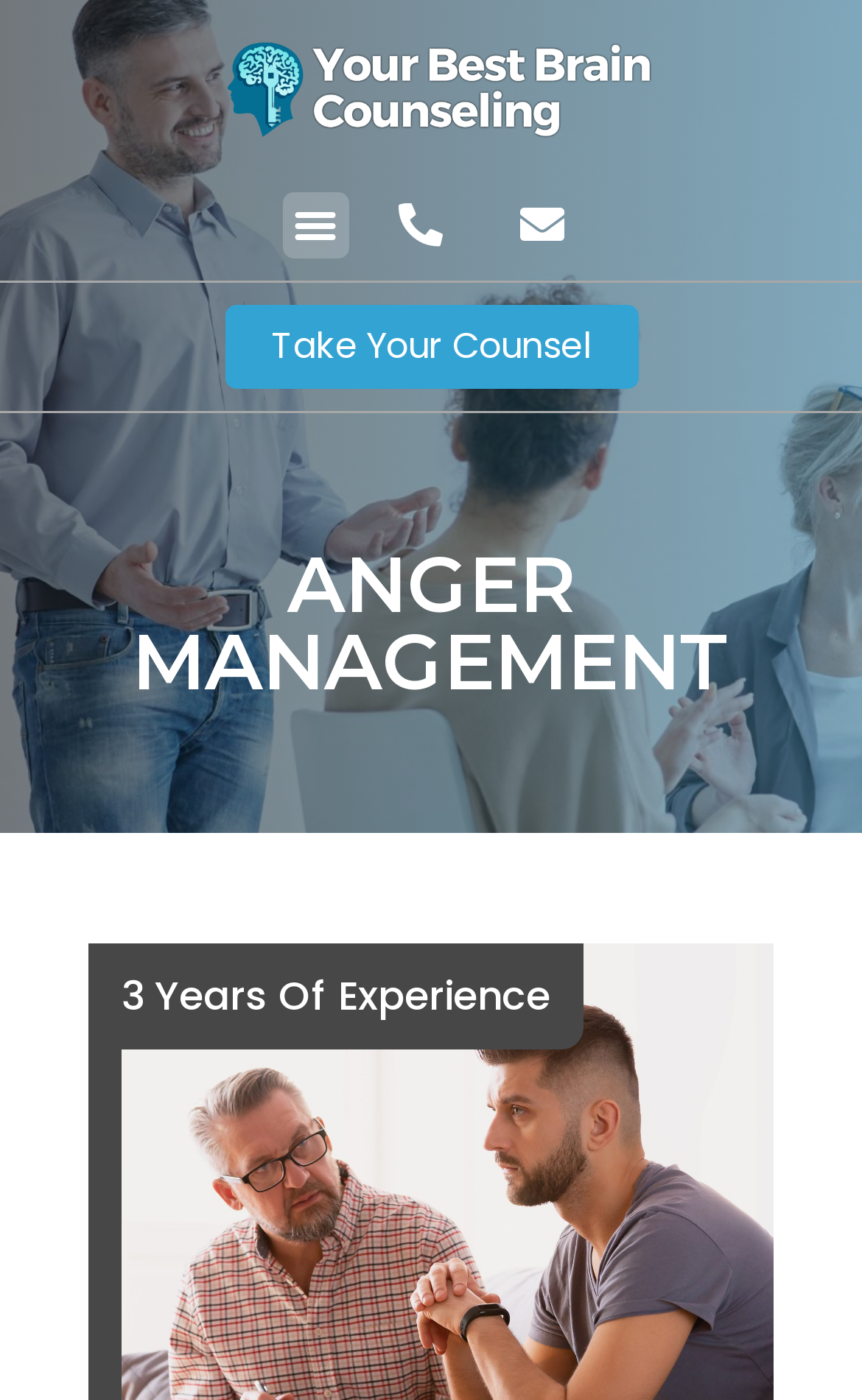What is the purpose of the 'Take Your Counsel' button?
Using the information from the image, provide a comprehensive answer to the question.

The button 'Take Your Counsel' is likely a call-to-action button that allows users to take counsel or seek anger management services from the professionals mentioned on the webpage.